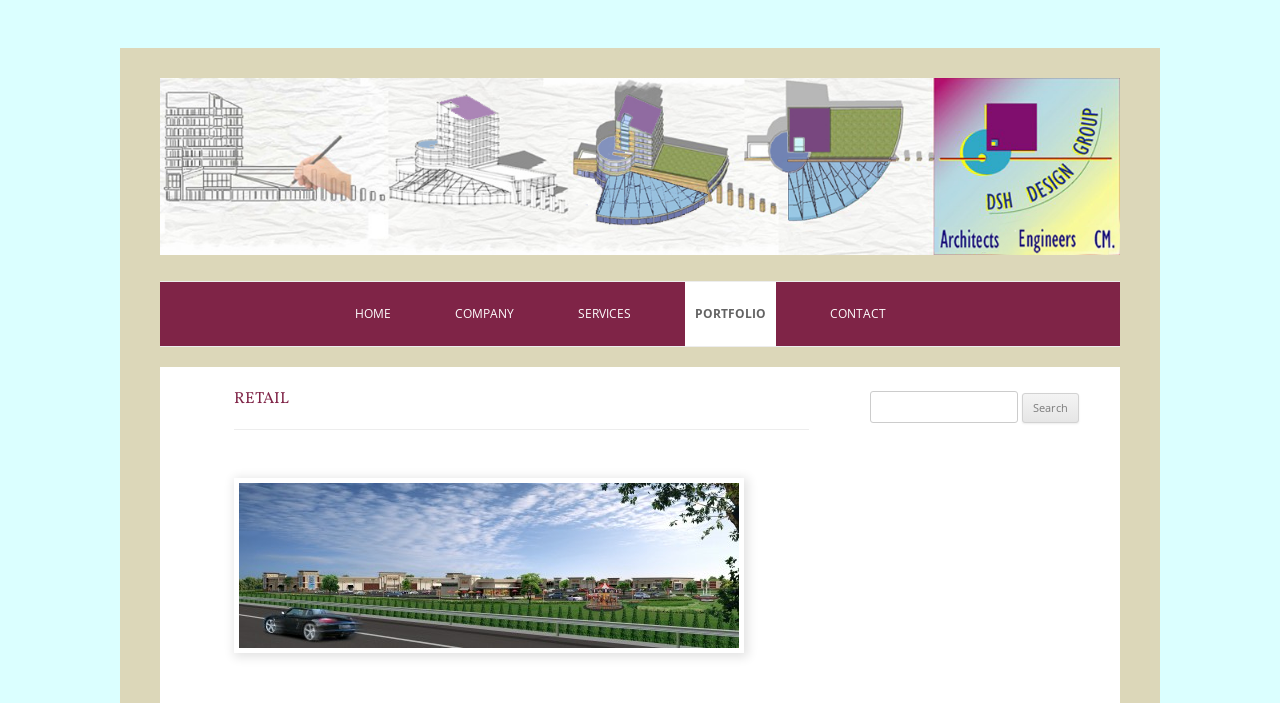Give a concise answer using only one word or phrase for this question:
What is the function of the 'Skip to content' link?

To bypass navigation